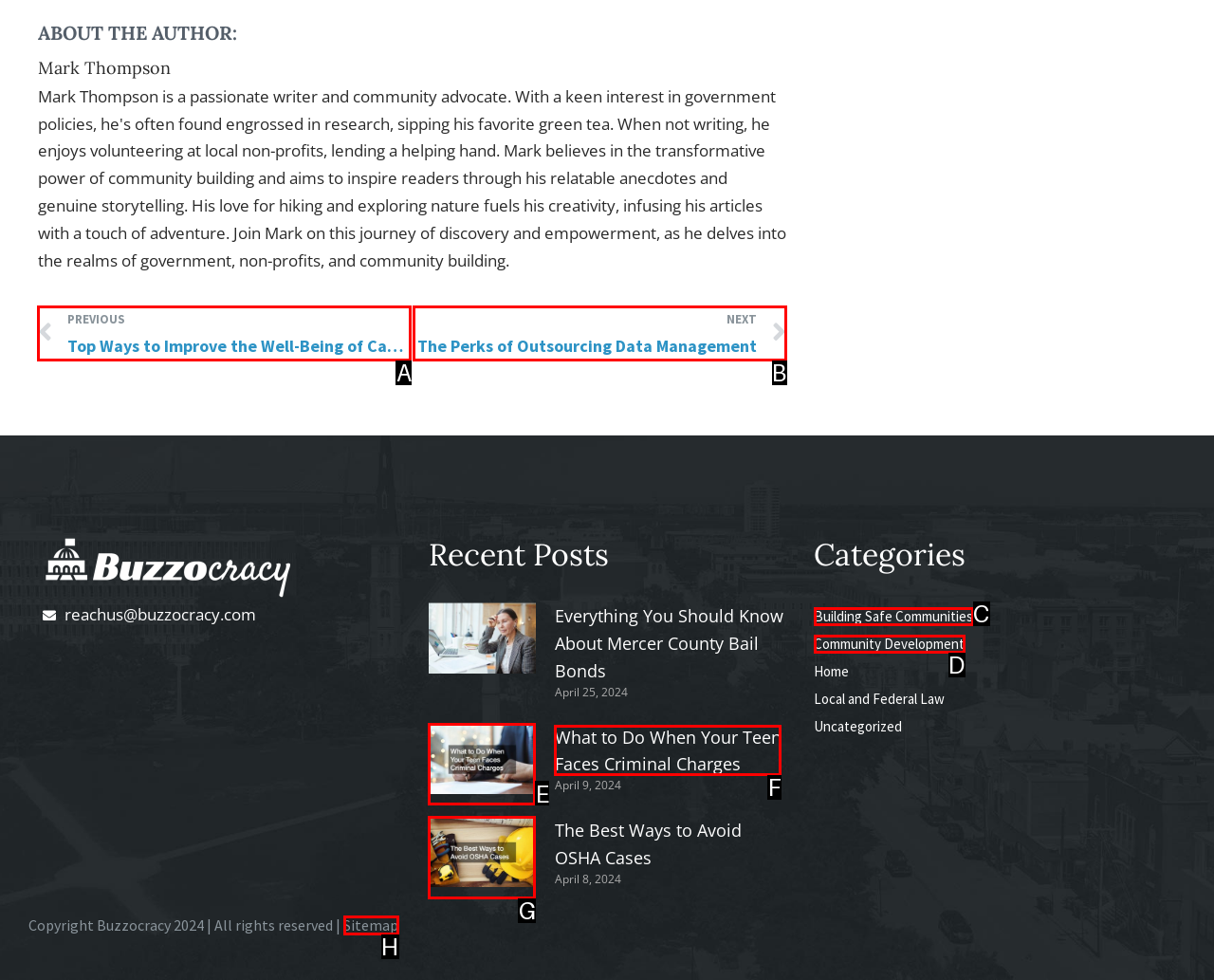Identify the letter of the option that should be selected to accomplish the following task: go to previous post. Provide the letter directly.

A